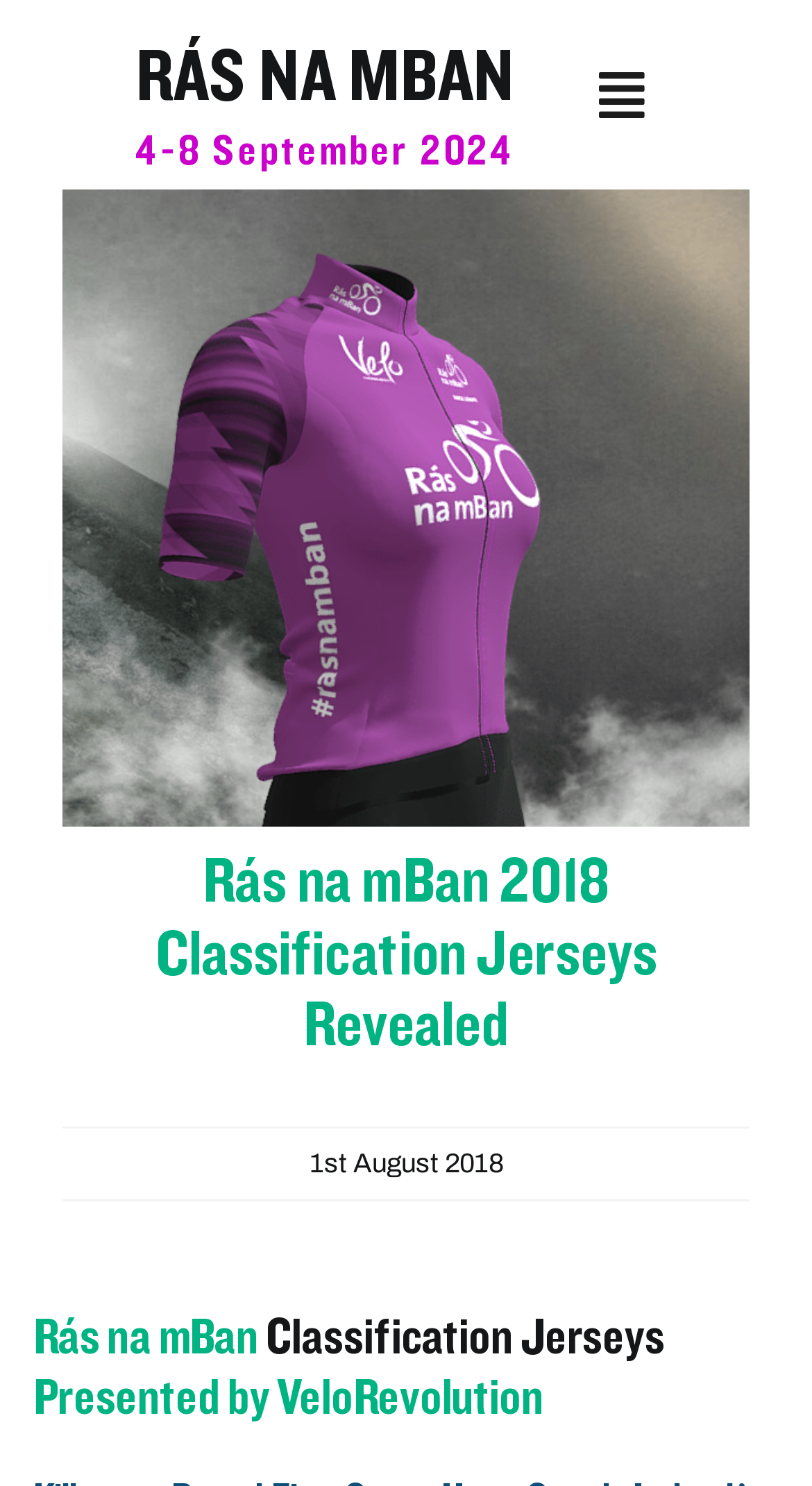Answer the following query with a single word or phrase:
What is the name of the main menu?

Main Menu